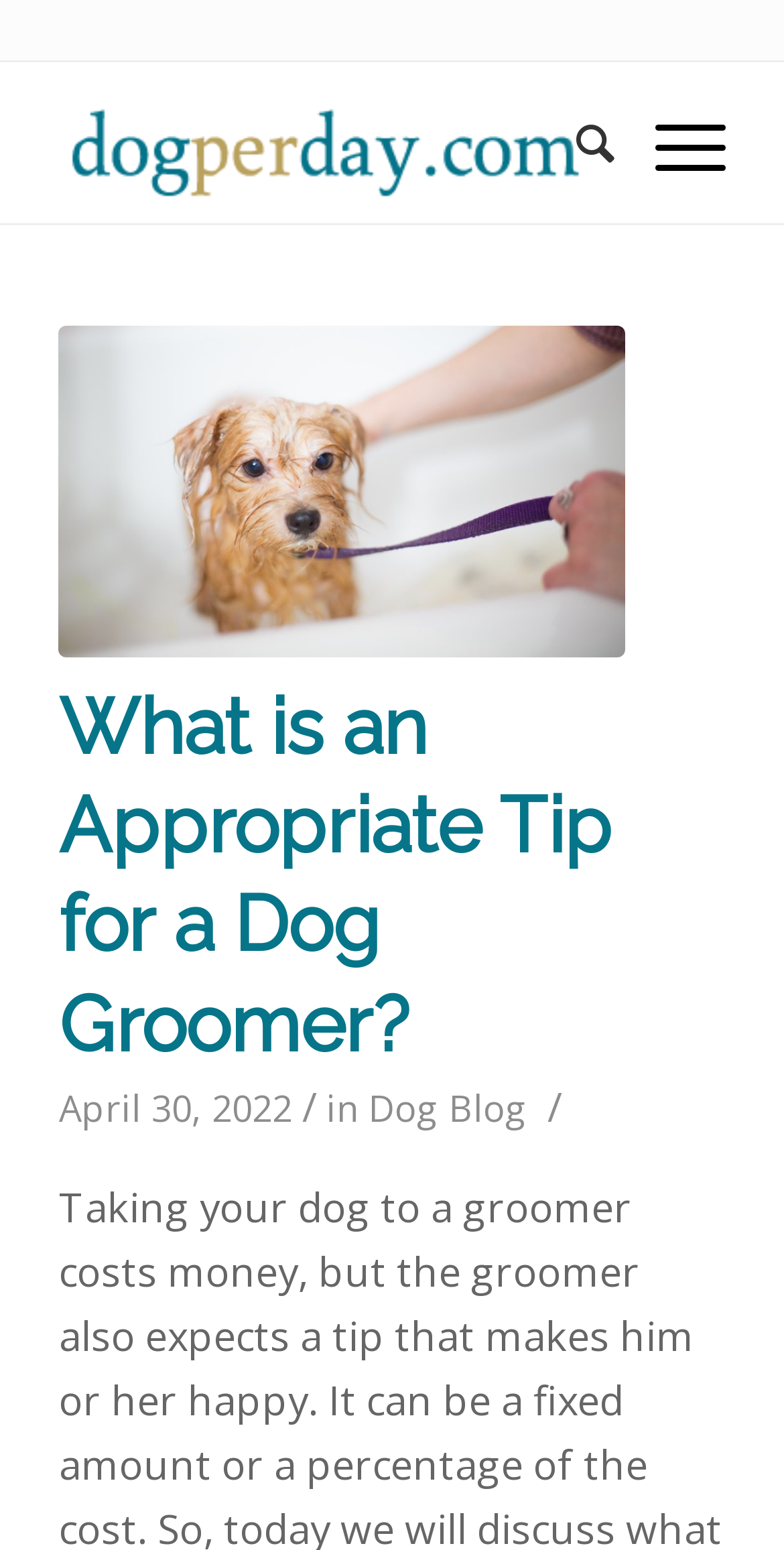Analyze the image and give a detailed response to the question:
Is there a search function on the webpage?

I found a search function on the webpage by looking at the menu item on the top right corner, which says 'Search'.